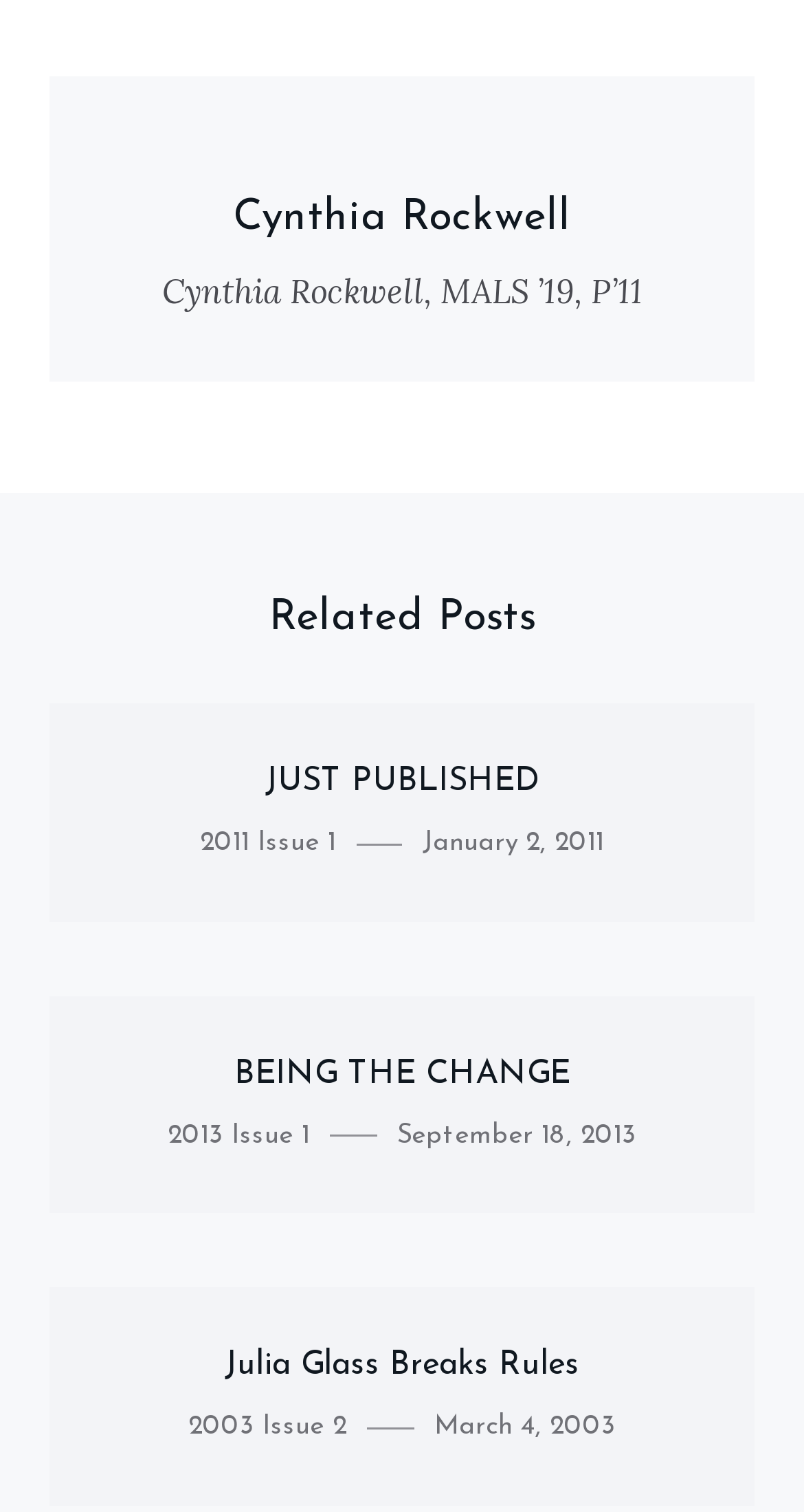Determine the bounding box for the described UI element: "Cynthia Rockwell".

[0.29, 0.13, 0.71, 0.158]